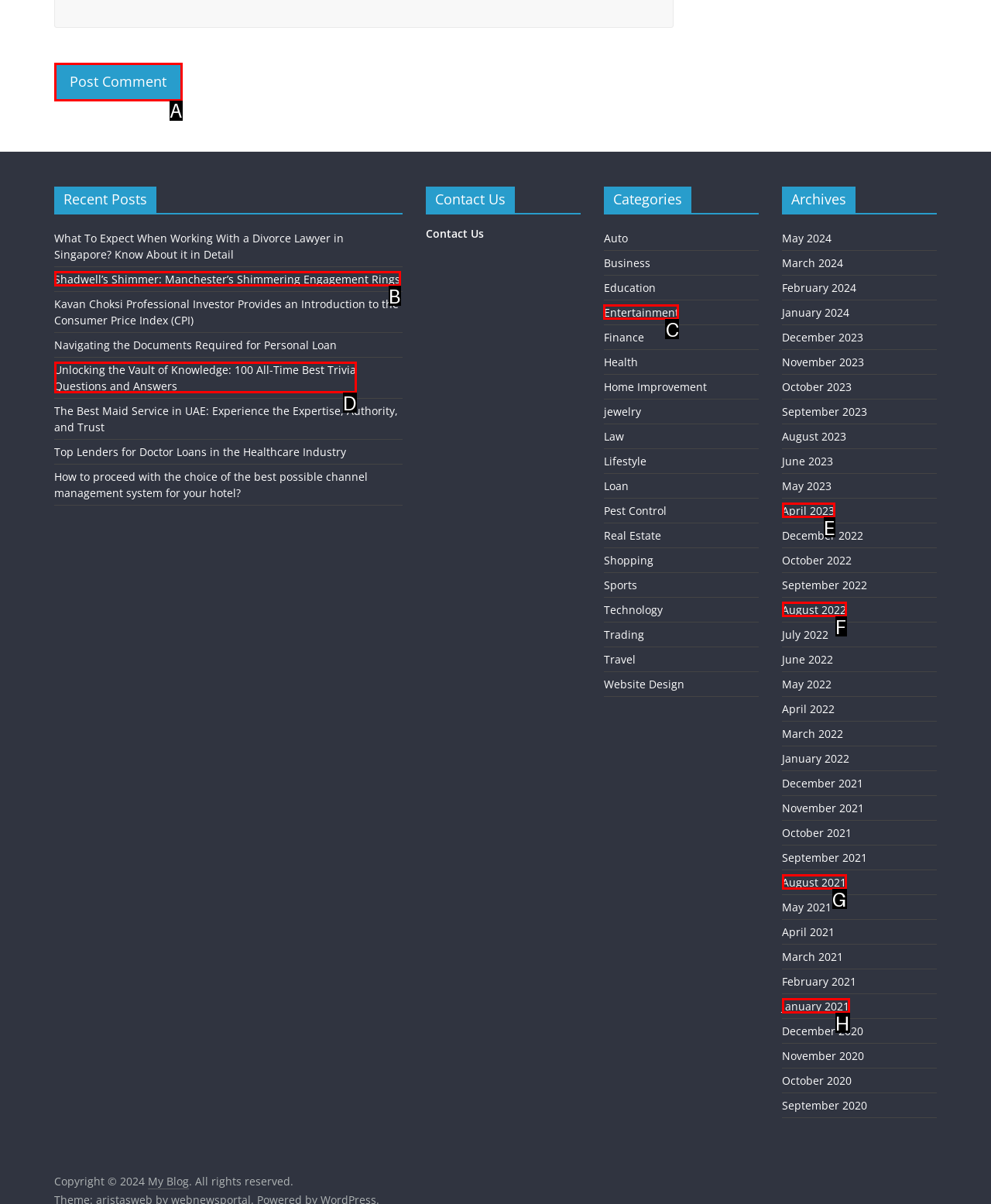Match the description: name="submit" value="Post Comment" to the correct HTML element. Provide the letter of your choice from the given options.

A